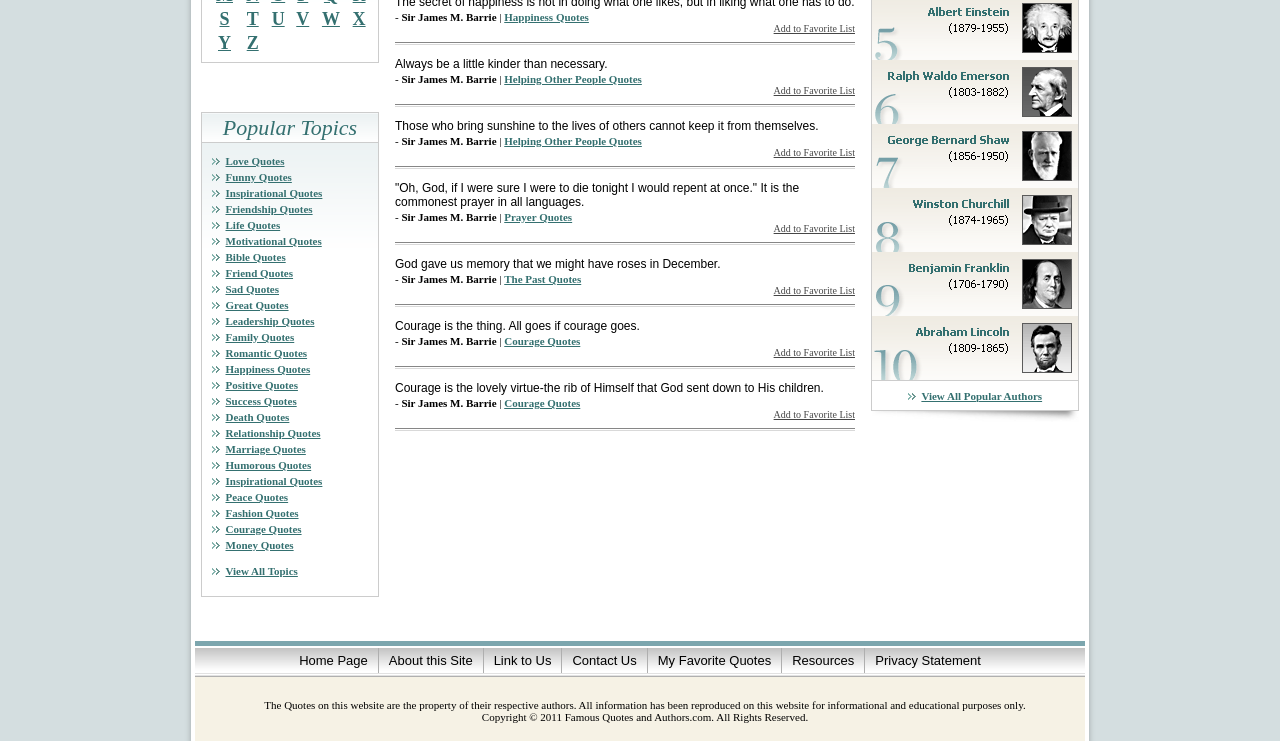Extract the bounding box of the UI element described as: "Money Quotes".

[0.176, 0.727, 0.229, 0.744]